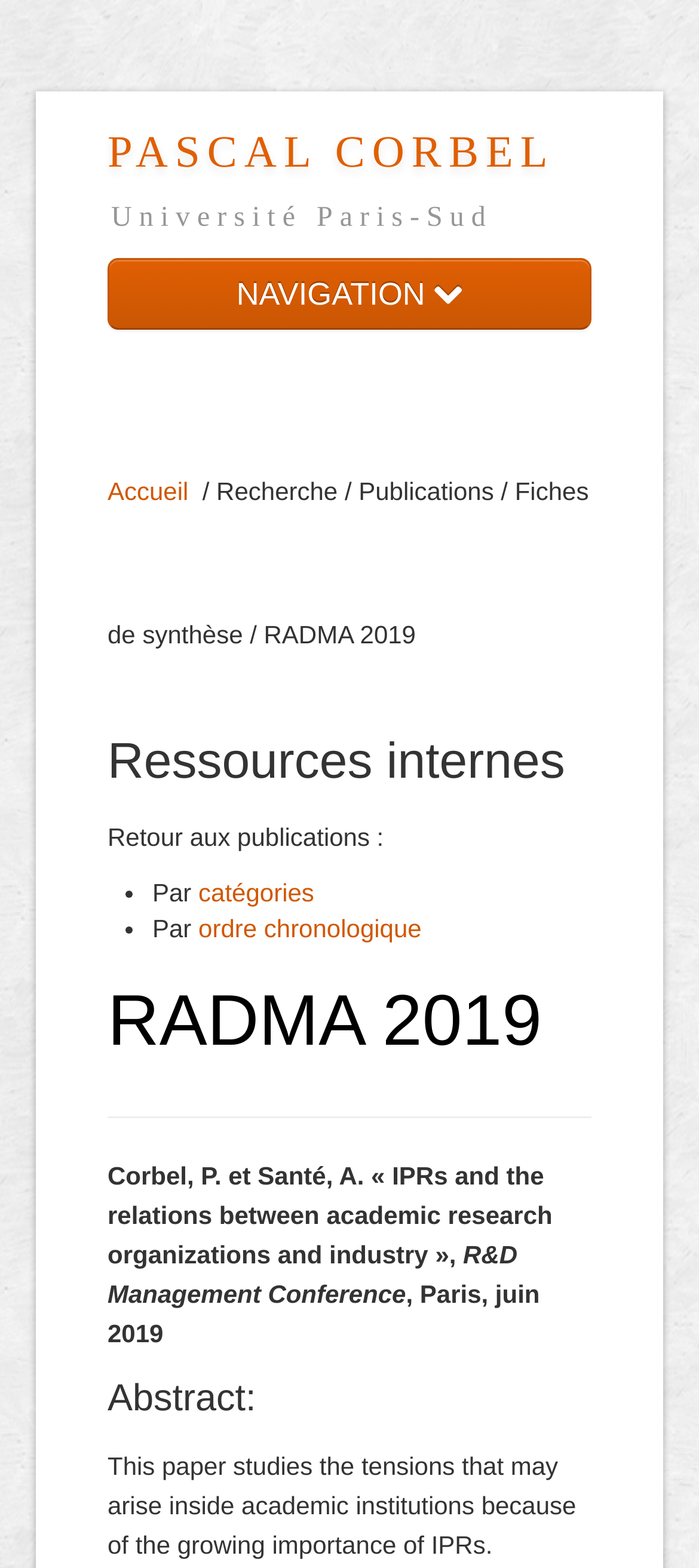What is the title of the research paper presented?
Provide a thorough and detailed answer to the question.

The title of the research paper is found in the text 'Corbel, P. et Santé, A. « IPRs and the relations between academic research organizations and industry »,' which is a citation of the paper.